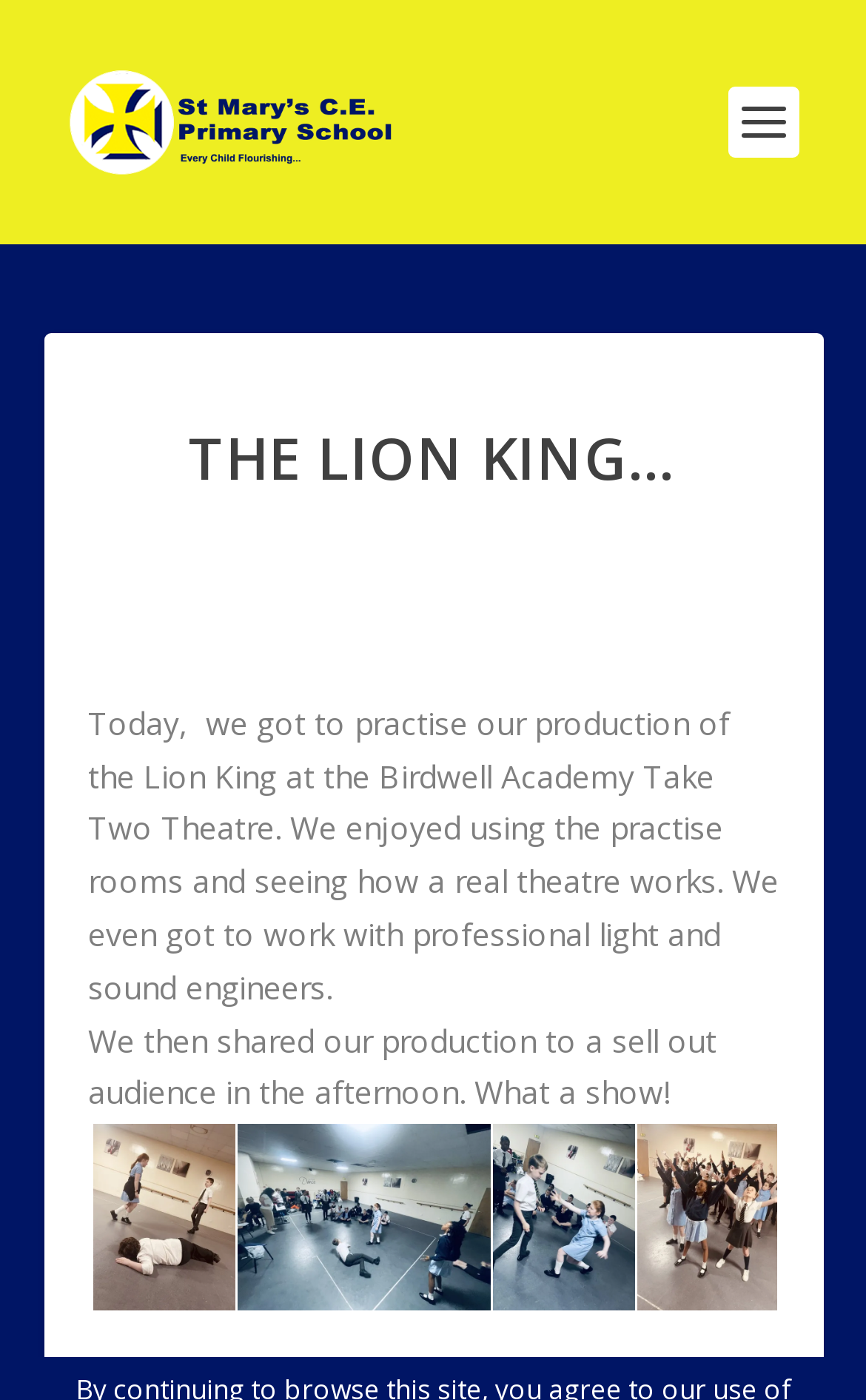Answer this question using a single word or a brief phrase:
What is the format of the links on the webpage?

Image links